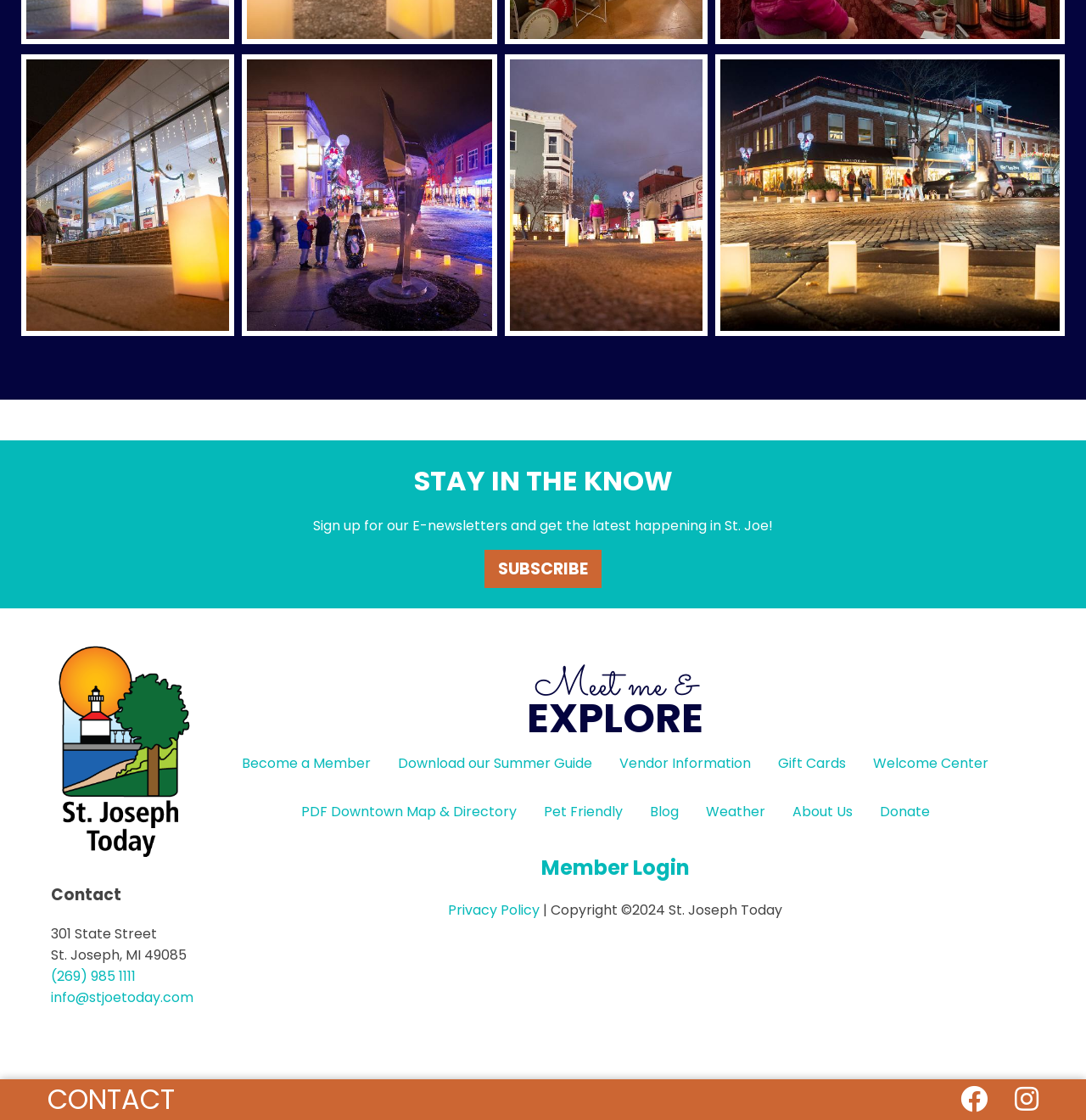What is the phone number provided in the contact information?
Provide a well-explained and detailed answer to the question.

I found the contact information section on the webpage, which includes the phone number '(269) 985 1111'. This is the phone number provided in the contact information.